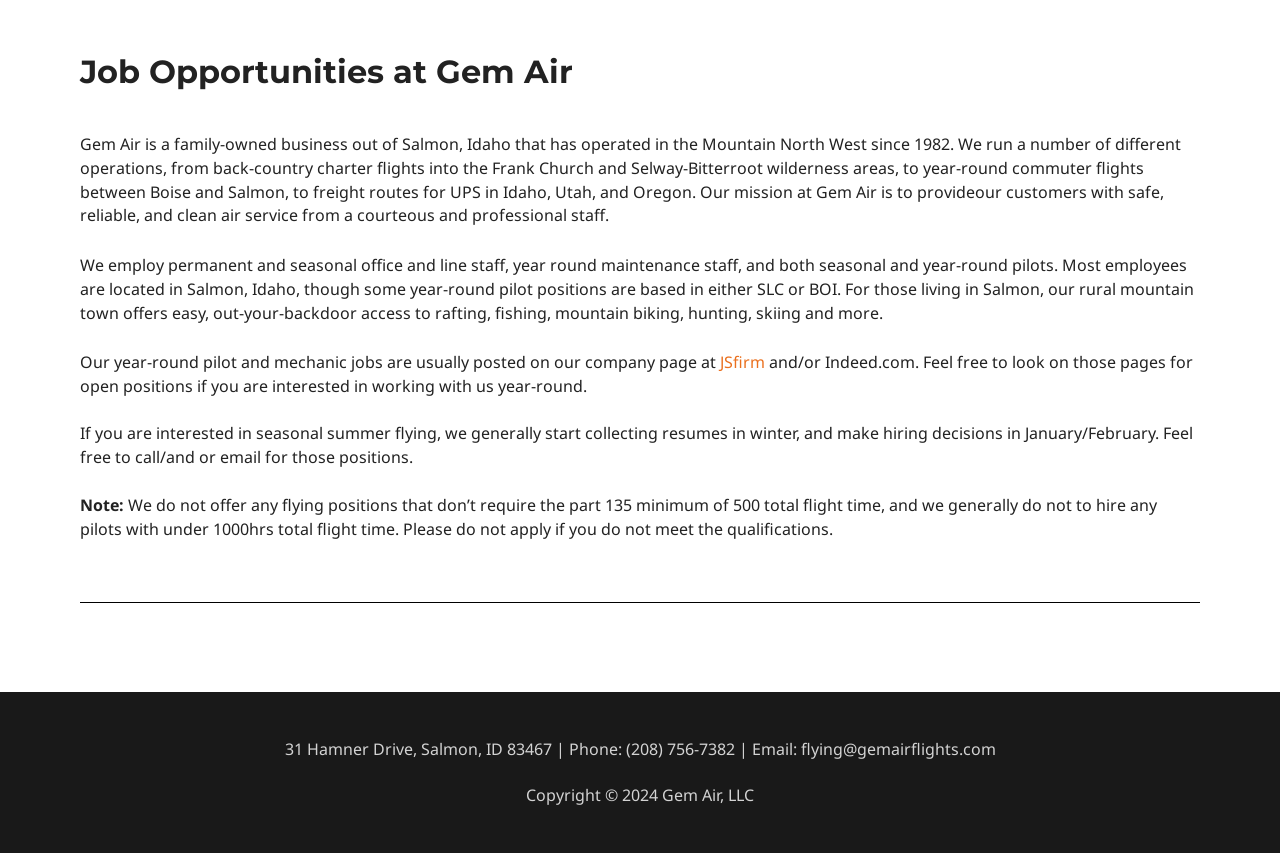Bounding box coordinates are specified in the format (top-left x, top-left y, bottom-right x, bottom-right y). All values are floating point numbers bounded between 0 and 1. Please provide the bounding box coordinate of the region this sentence describes: JSfirm

[0.562, 0.411, 0.598, 0.437]